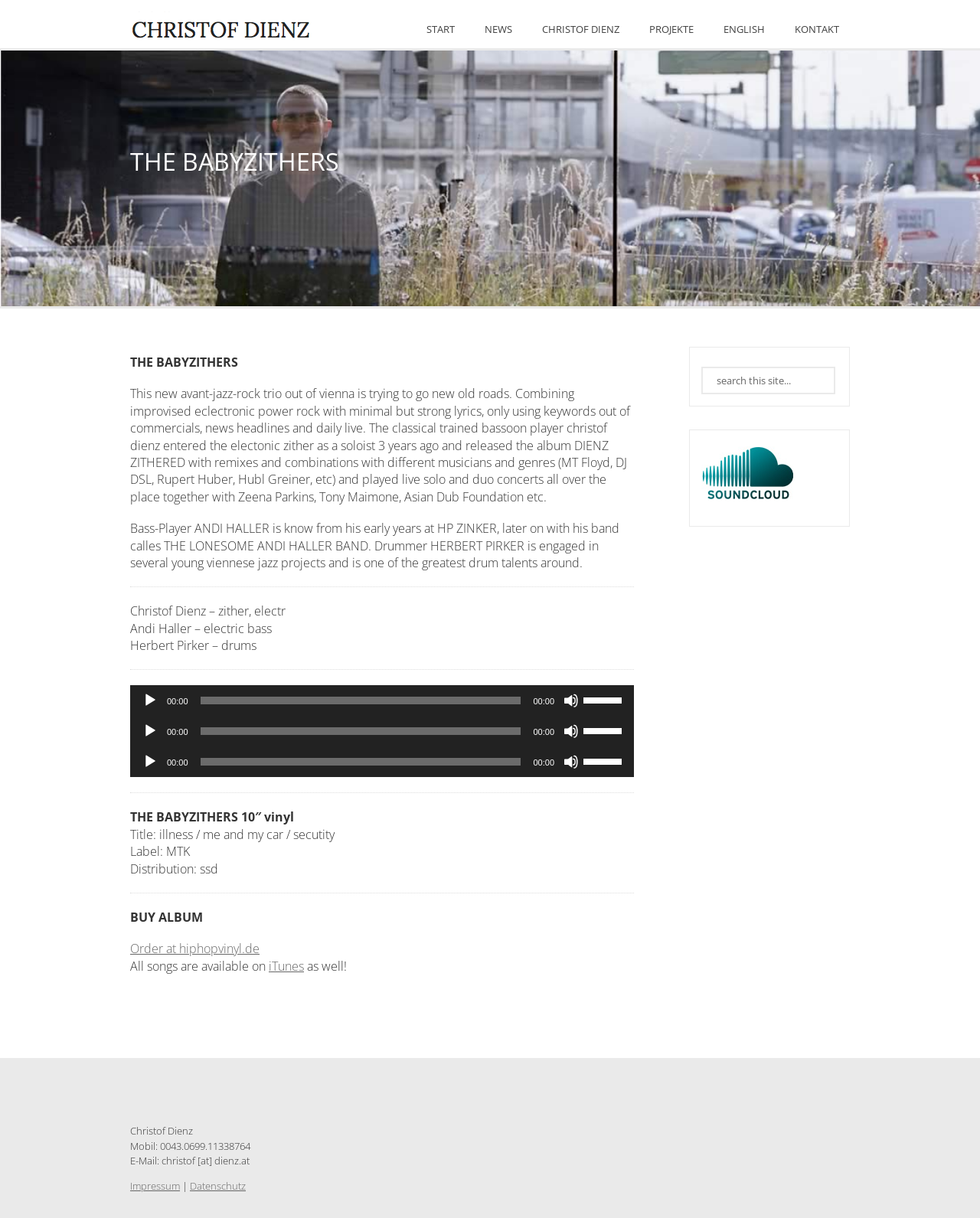Using a single word or phrase, answer the following question: 
How can you contact Christof Dienz?

Mobil or E-Mail